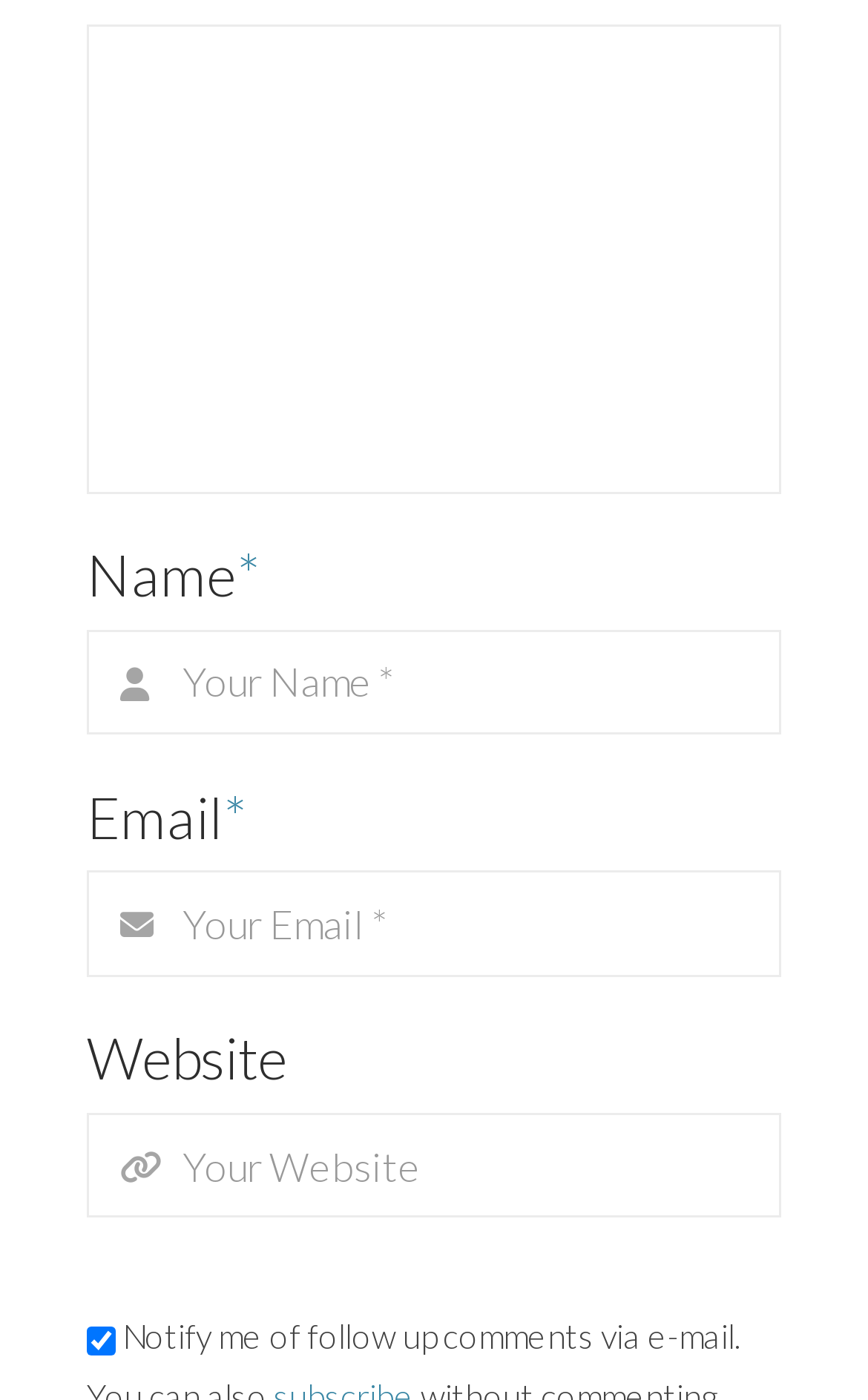Is the 'Website' textbox mandatory?
Answer the question in as much detail as possible.

The 'Website' textbox has a 'required: False' attribute, which means it is not mandatory to fill in this field.